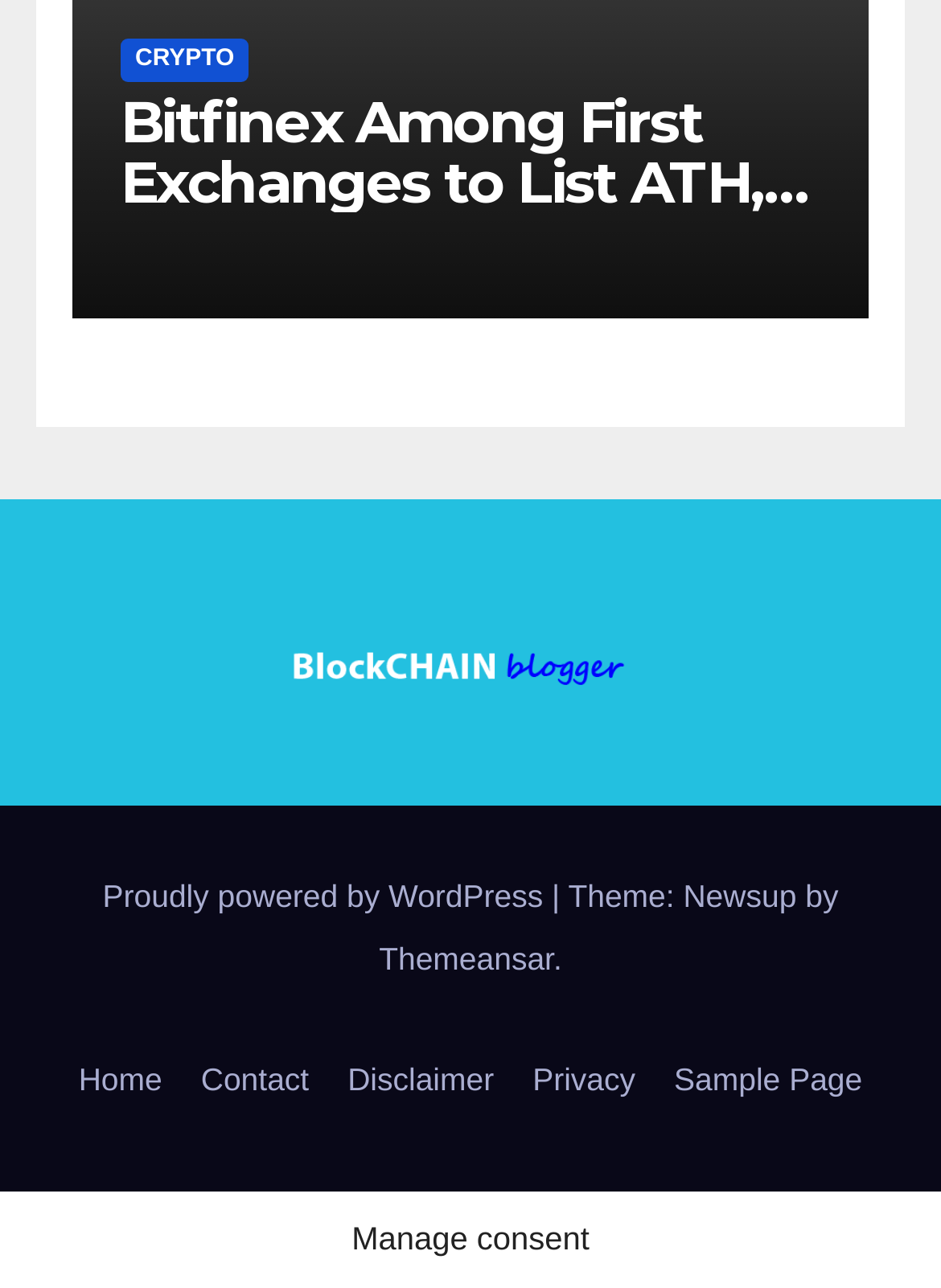Can you provide the bounding box coordinates for the element that should be clicked to implement the instruction: "Switch to Chinese language"?

None